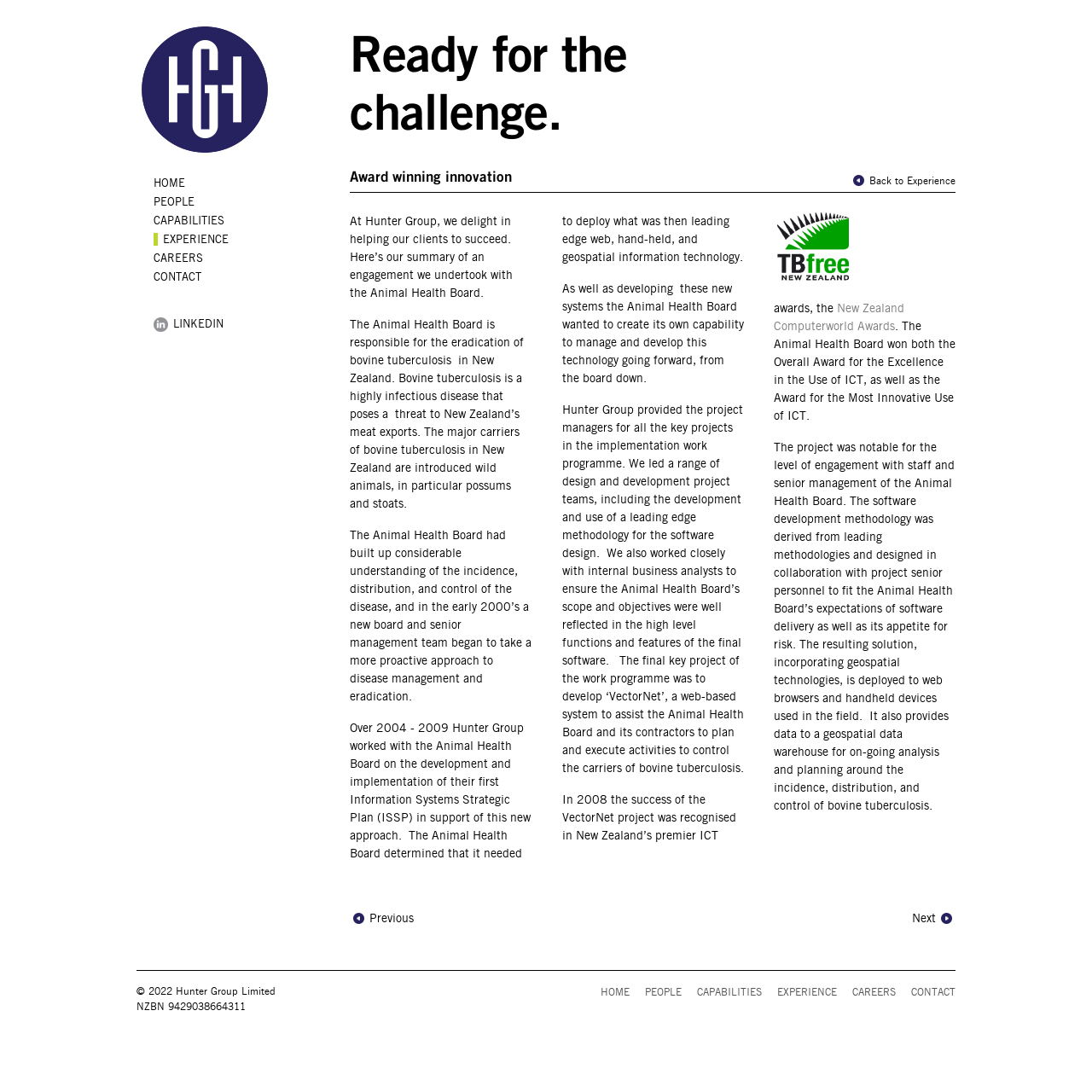Specify the bounding box coordinates of the area to click in order to follow the given instruction: "Click the 'HOME' link."

[0.141, 0.162, 0.277, 0.173]